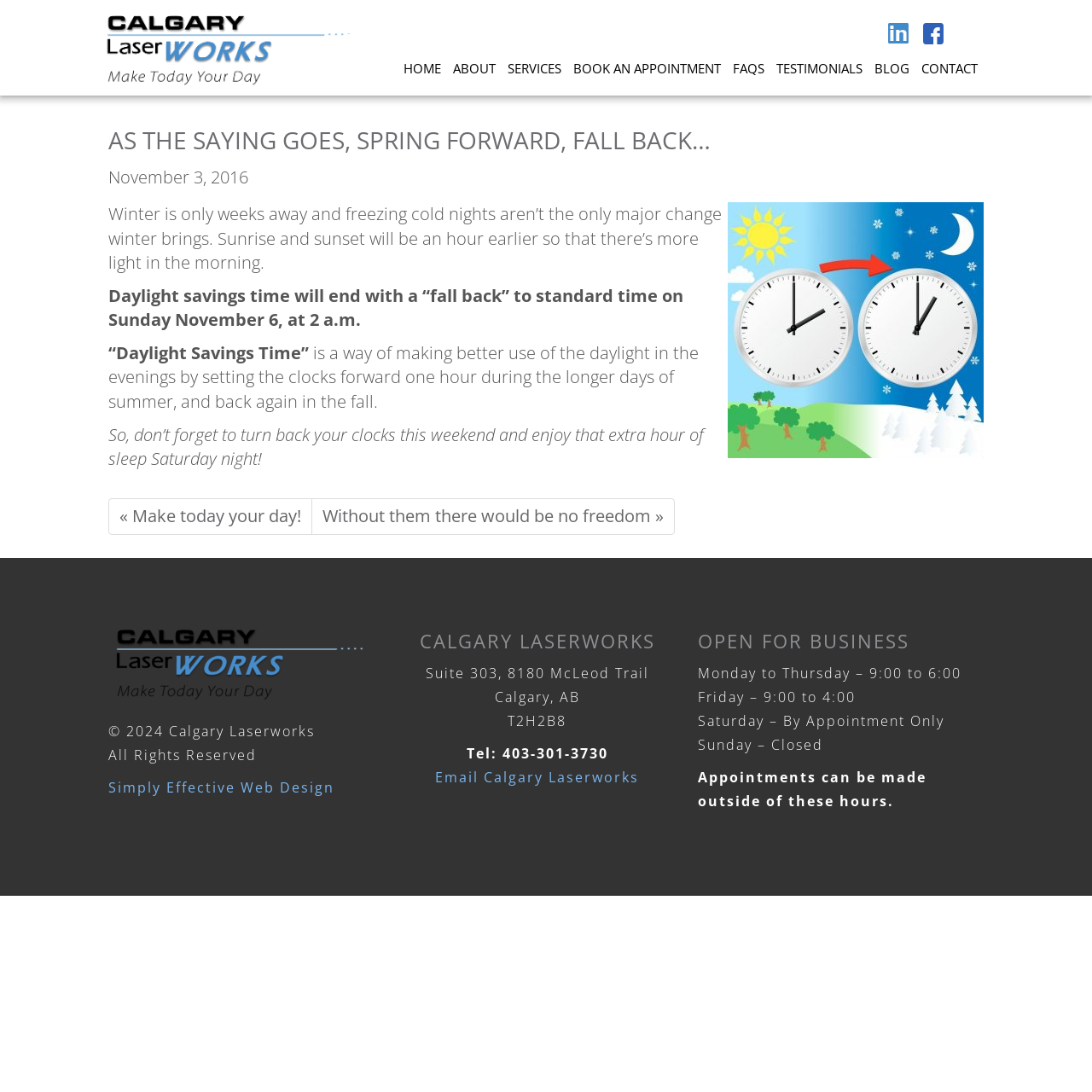What are the business hours of the company?
From the details in the image, answer the question comprehensively.

The business hours can be found in the 'OPEN FOR BUSINESS' section, which lists the hours for each day of the week.